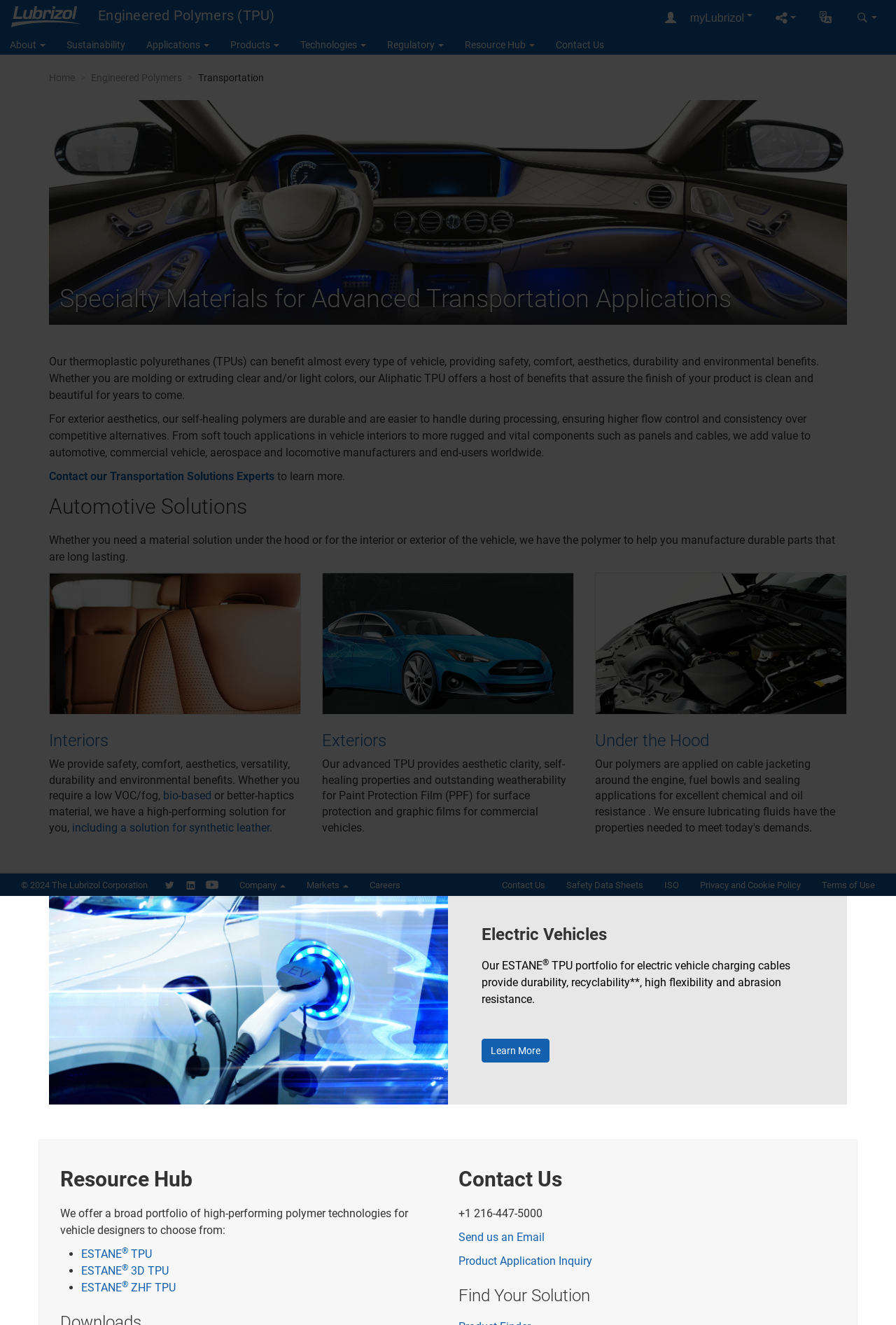What type of vehicles are served by the website's solutions?
Based on the image, answer the question with a single word or brief phrase.

Automotive, commercial vehicle, aerospace, and locomotive